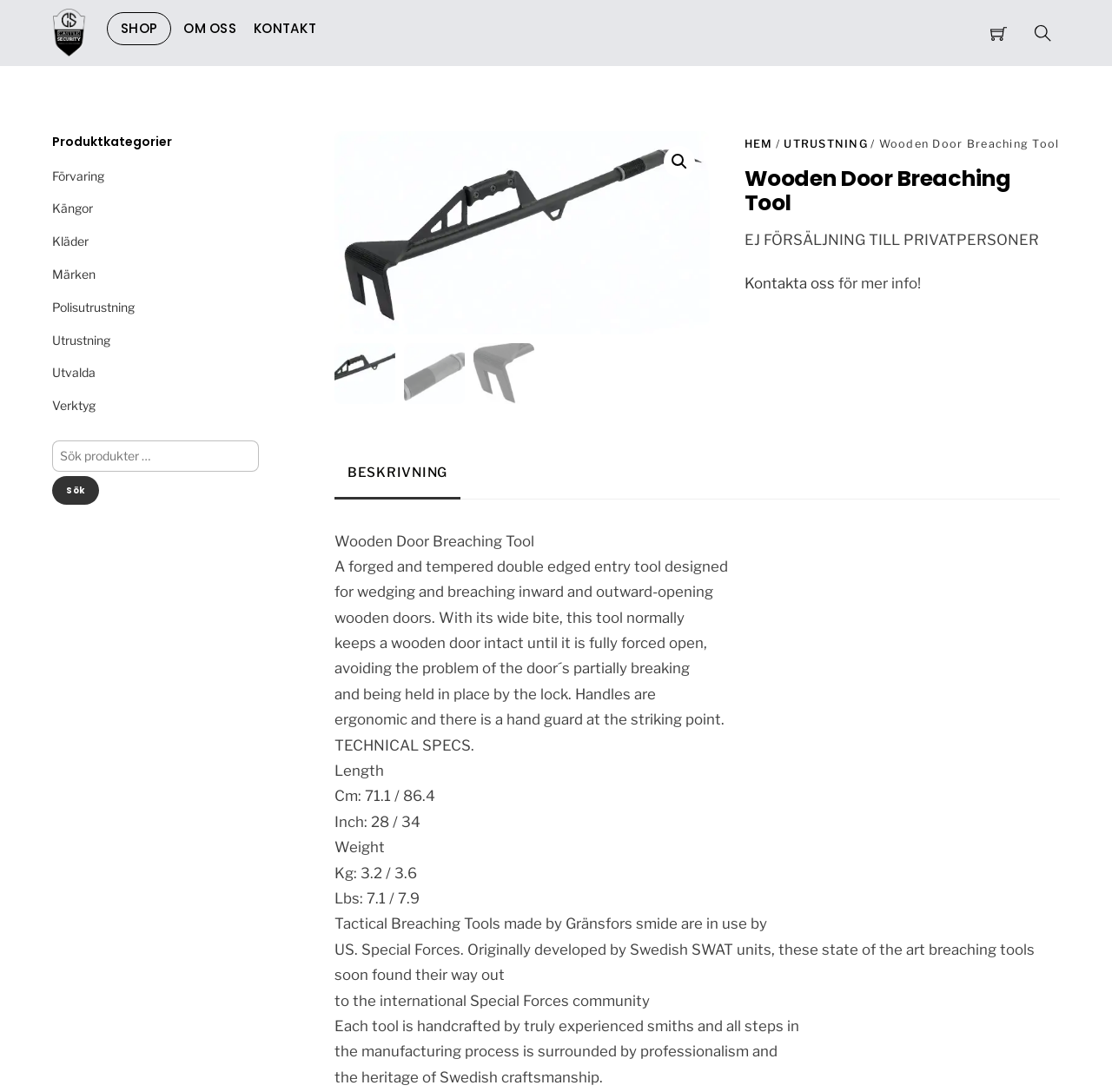Using the information from the screenshot, answer the following question thoroughly:
What is the category of the product?

I determined the answer by looking at the navigation menu on the page, which includes a link to 'Utrustning' (which means 'Equipment' in Swedish). This suggests that the product belongs to the 'Utrustning' category.